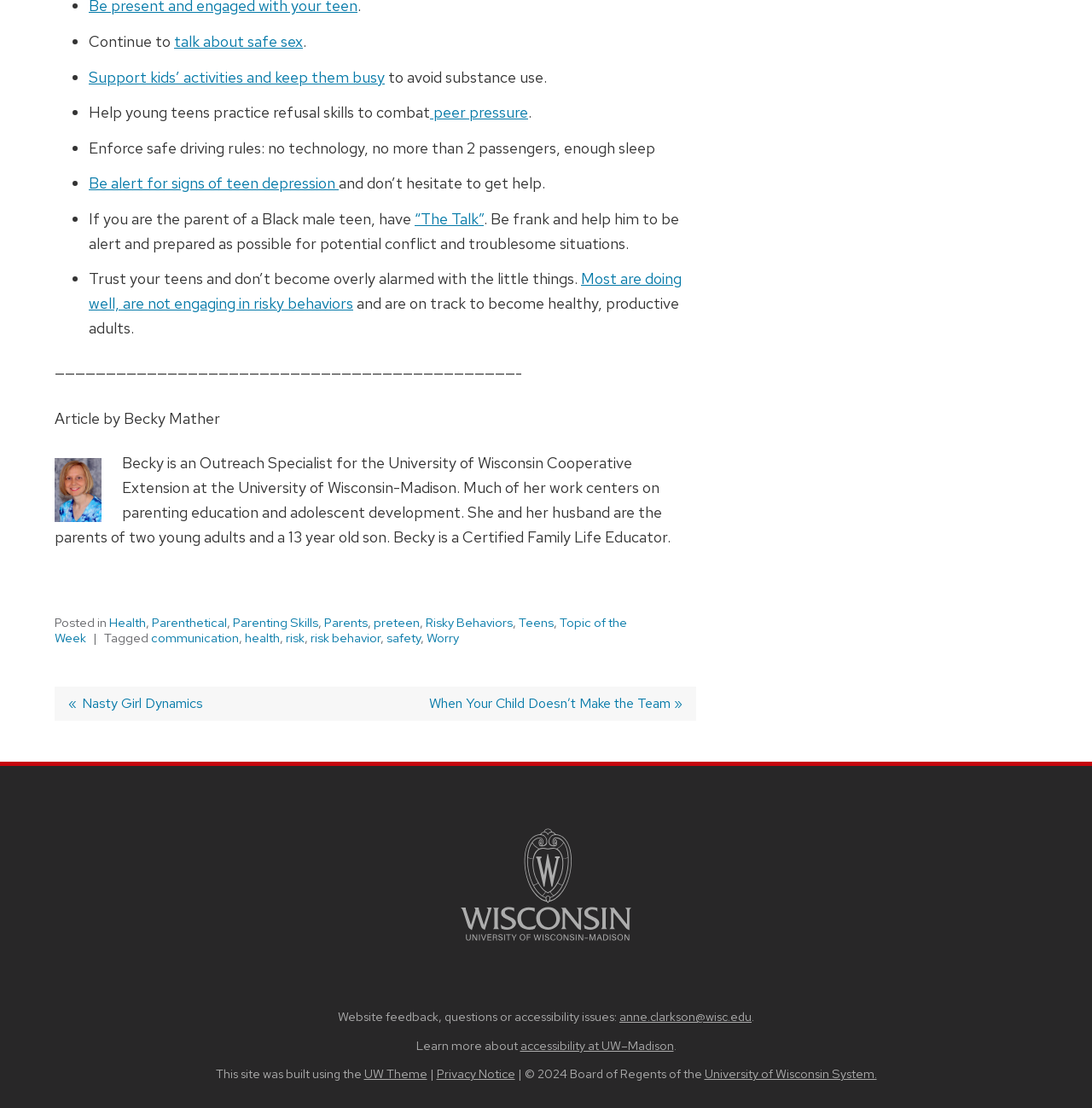What is the topic of the article? Observe the screenshot and provide a one-word or short phrase answer.

Parenting teens